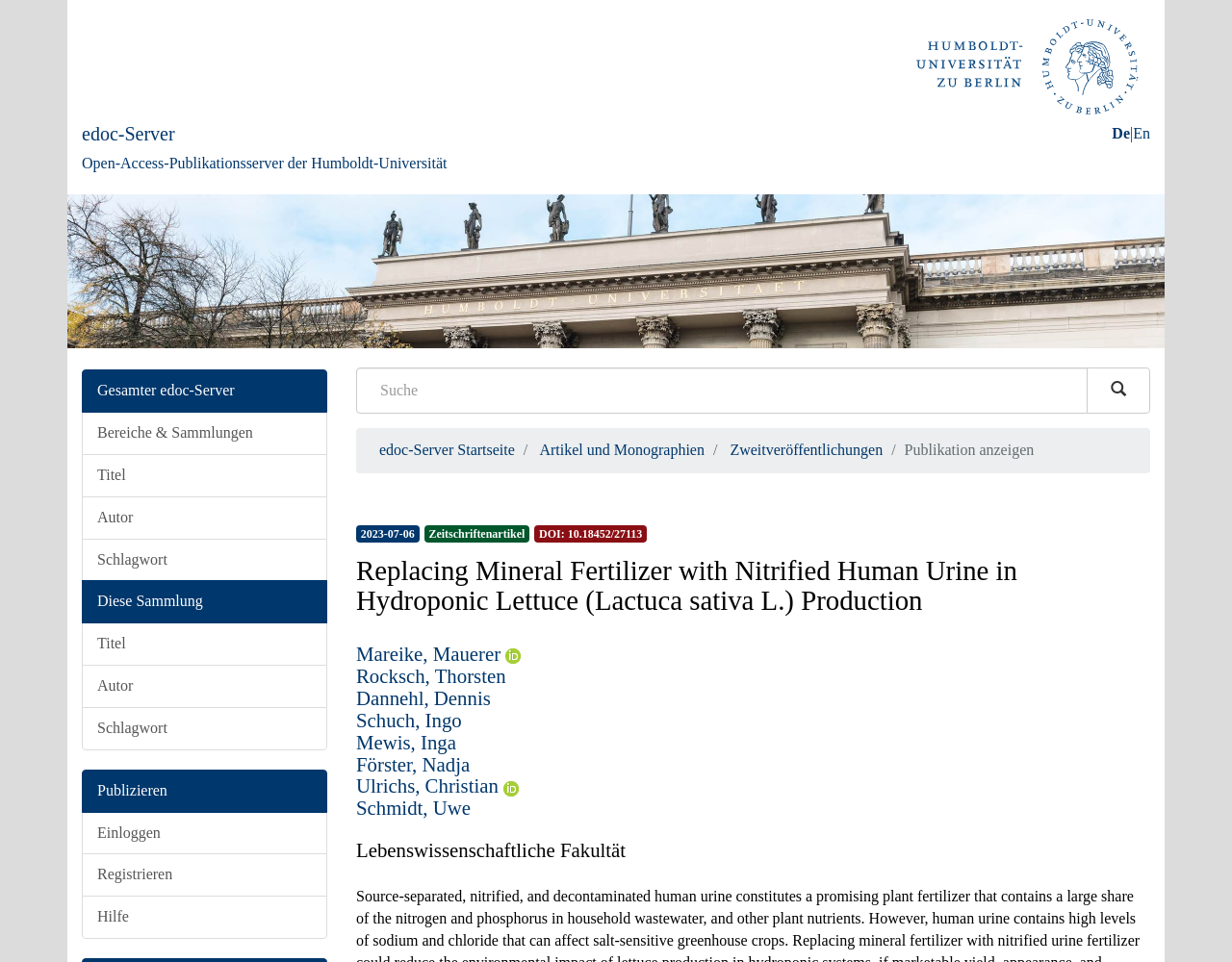Locate the bounding box coordinates of the segment that needs to be clicked to meet this instruction: "Search for publications".

[0.289, 0.382, 0.883, 0.43]